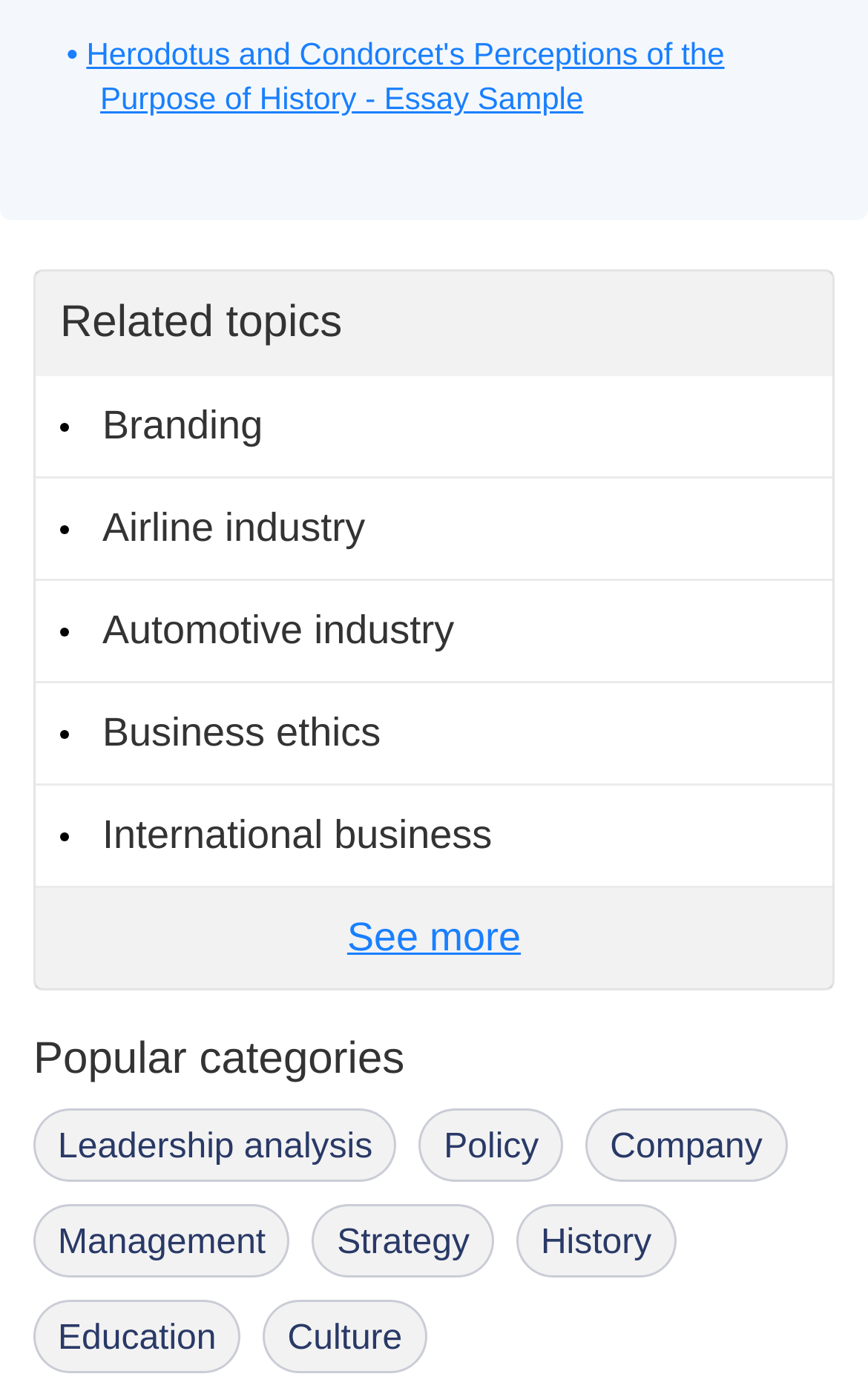Please specify the bounding box coordinates of the region to click in order to perform the following instruction: "View essay sample on Herodotus and Condorcet's perceptions of the purpose of history".

[0.099, 0.026, 0.835, 0.083]